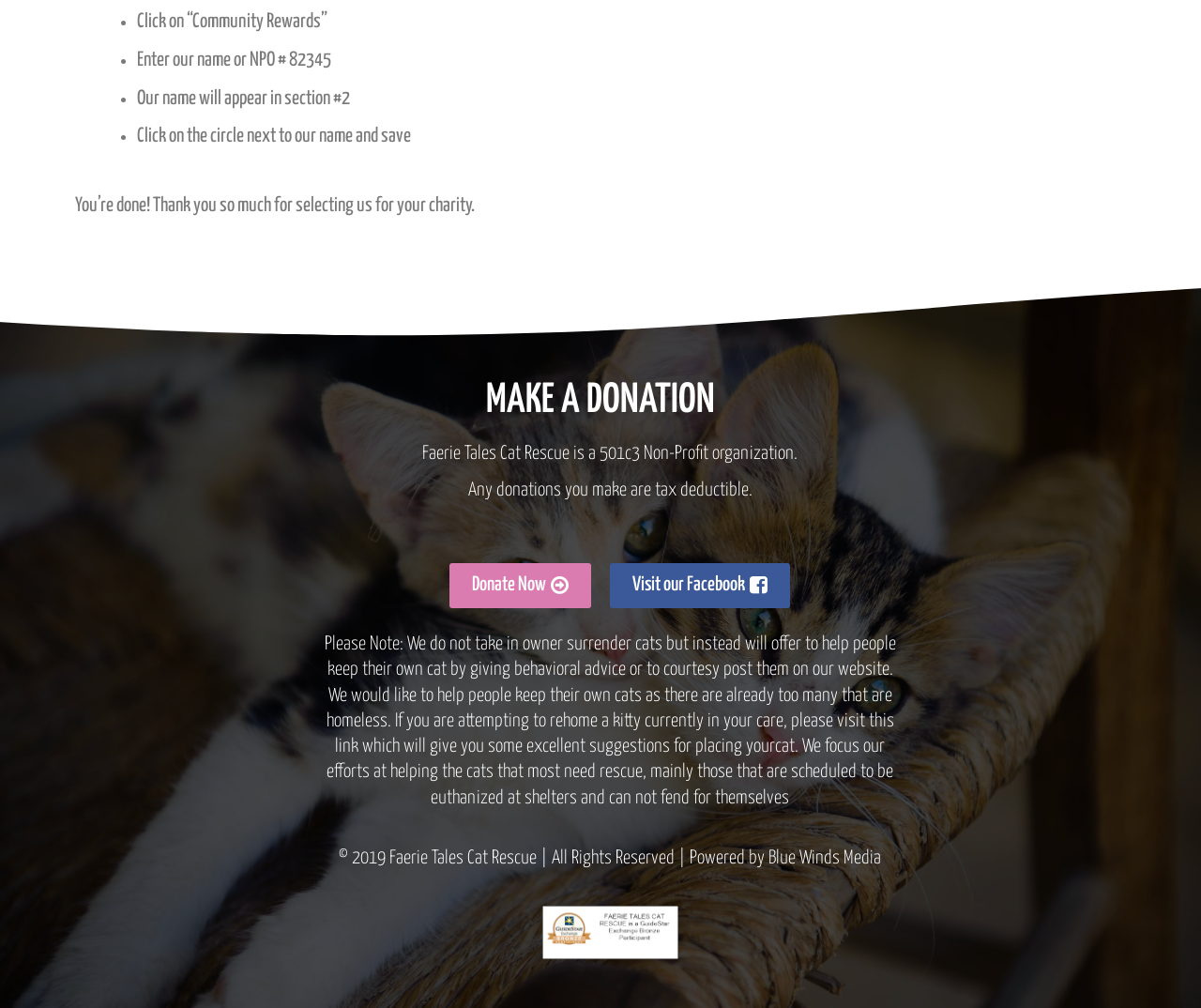Who powered the website of Faerie Tales Cat Rescue?
Using the information from the image, provide a comprehensive answer to the question.

This answer can be obtained by reading the static text 'Powered by' and the link 'Blue Winds Media' which provides information about who powered the website of Faerie Tales Cat Rescue.